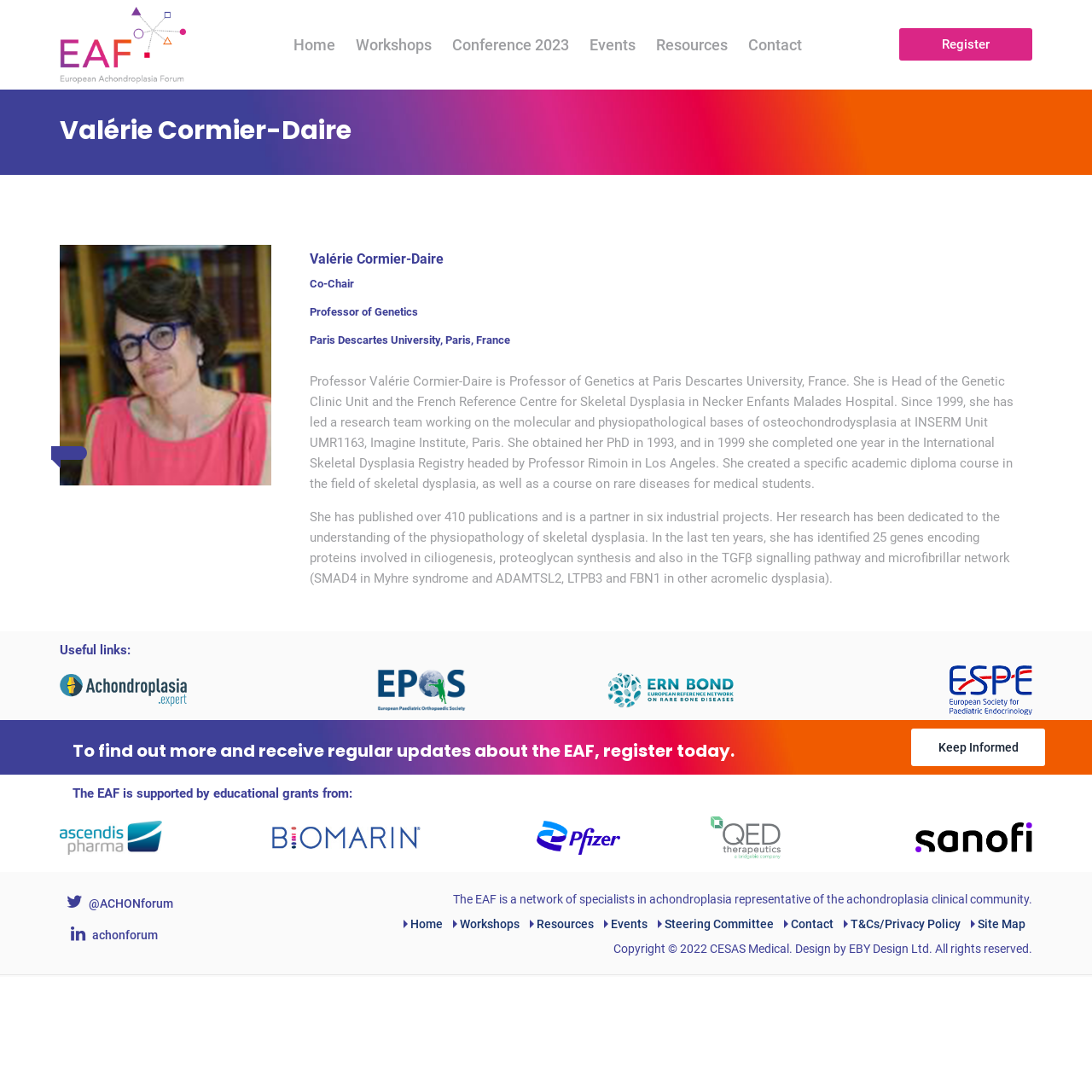Please give a succinct answer to the question in one word or phrase:
What is Professor Valérie Cormier-Daire's profession?

Professor of Genetics